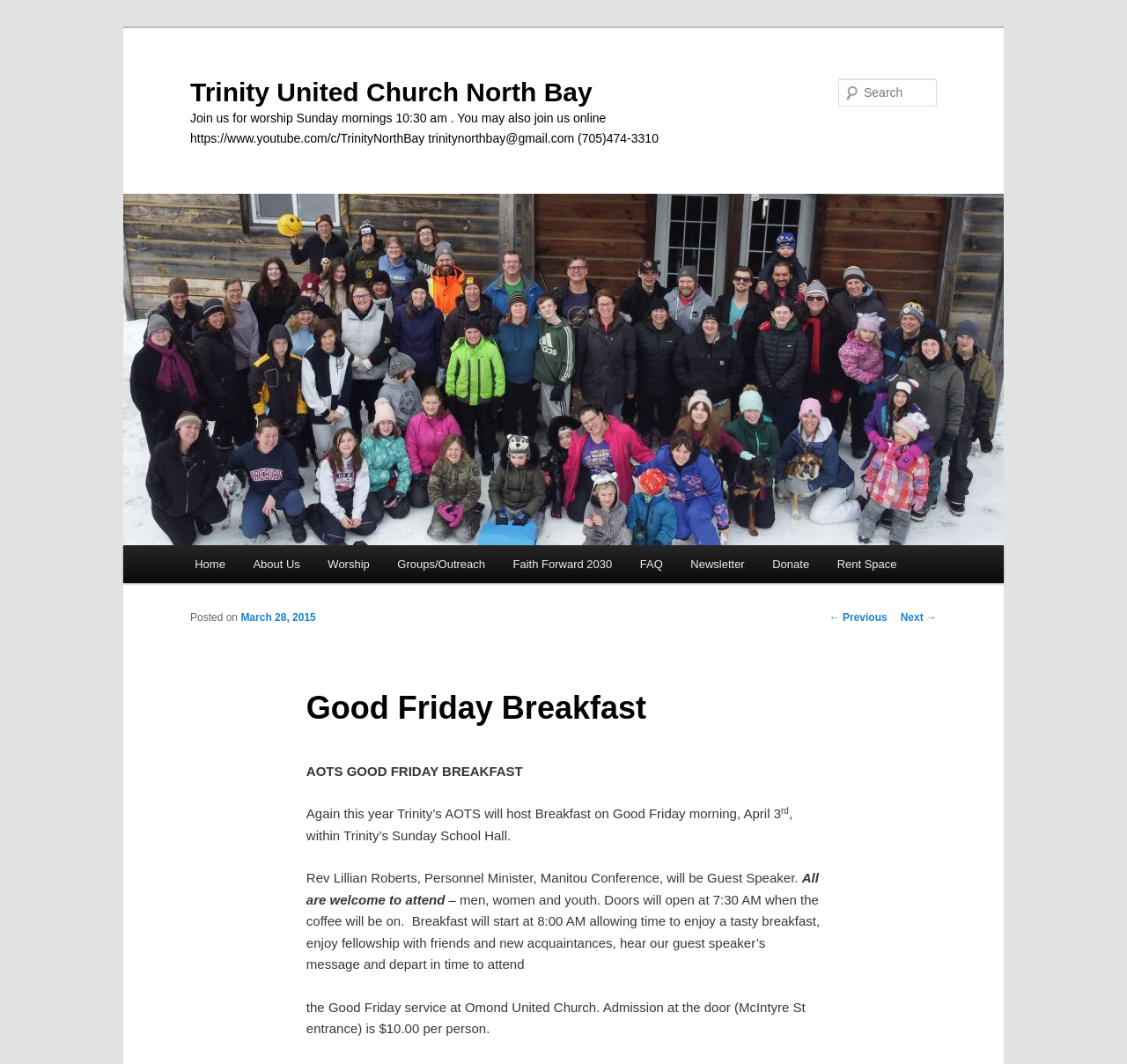Show the bounding box coordinates for the HTML element as described: "← Previous".

[0.736, 0.574, 0.787, 0.586]